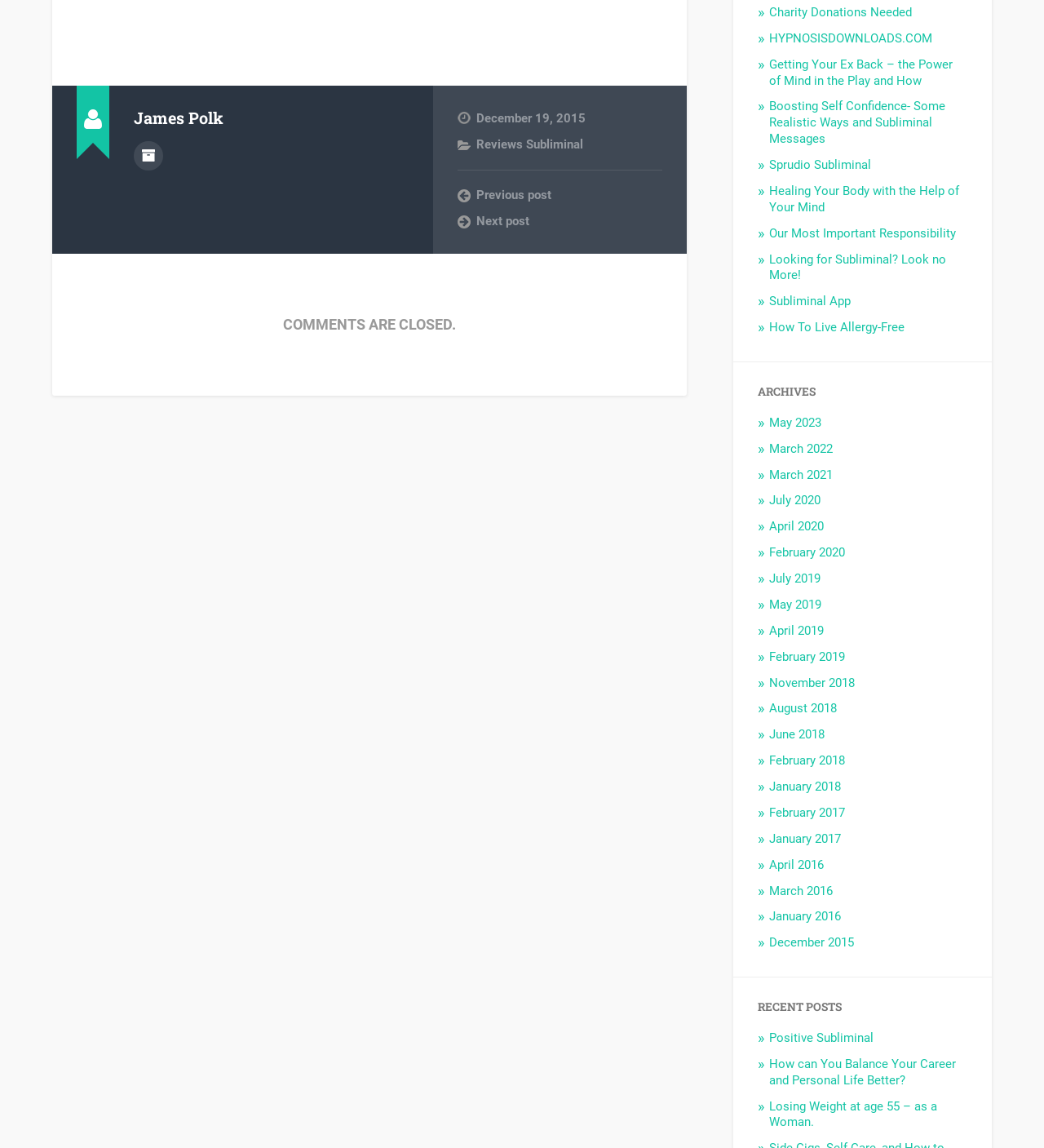Please find the bounding box coordinates of the element's region to be clicked to carry out this instruction: "Read previous post".

[0.438, 0.162, 0.634, 0.177]